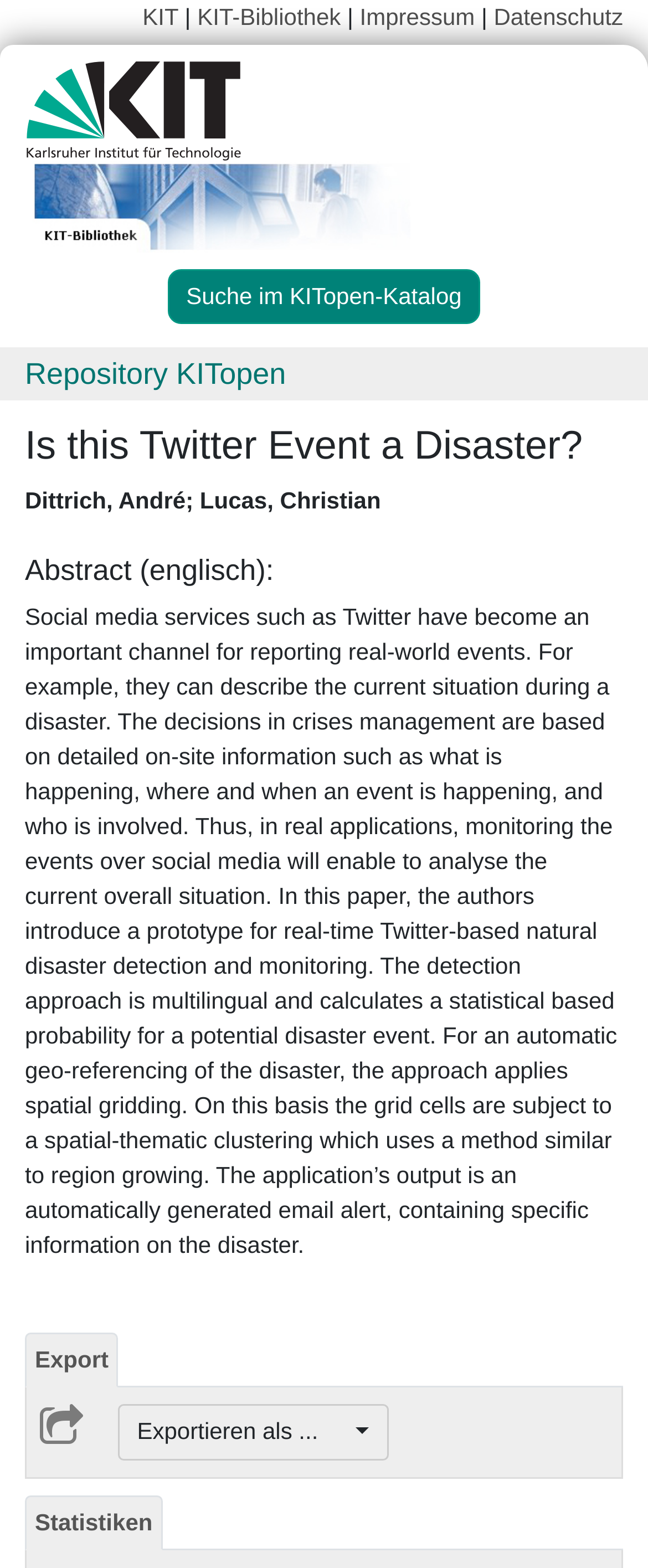Locate the bounding box coordinates of the segment that needs to be clicked to meet this instruction: "Click on the KIT link".

[0.22, 0.002, 0.275, 0.019]